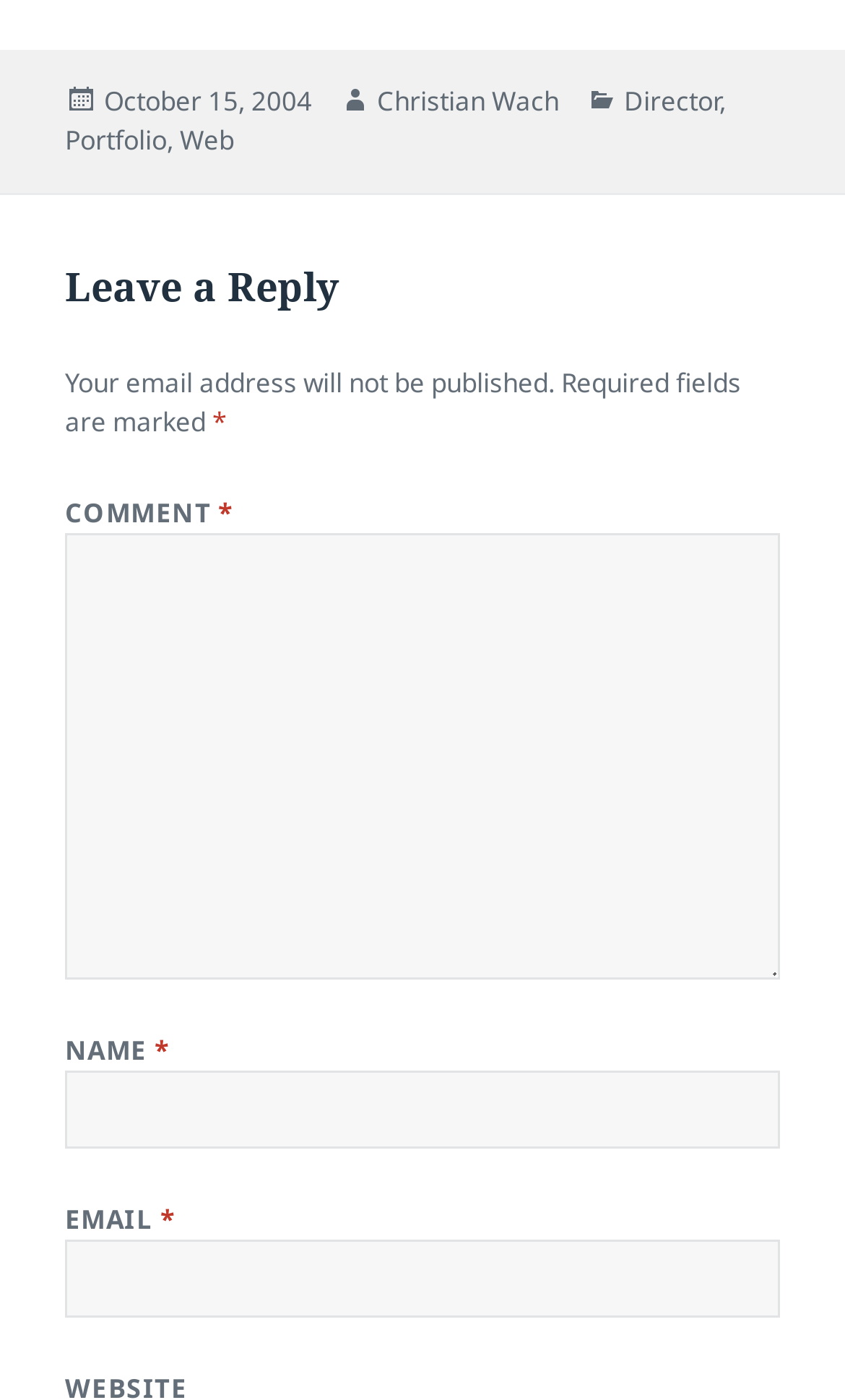Pinpoint the bounding box coordinates of the area that should be clicked to complete the following instruction: "Read about 'ELAT PROJECT edX Log-data Analysis Tool'". The coordinates must be given as four float numbers between 0 and 1, i.e., [left, top, right, bottom].

None